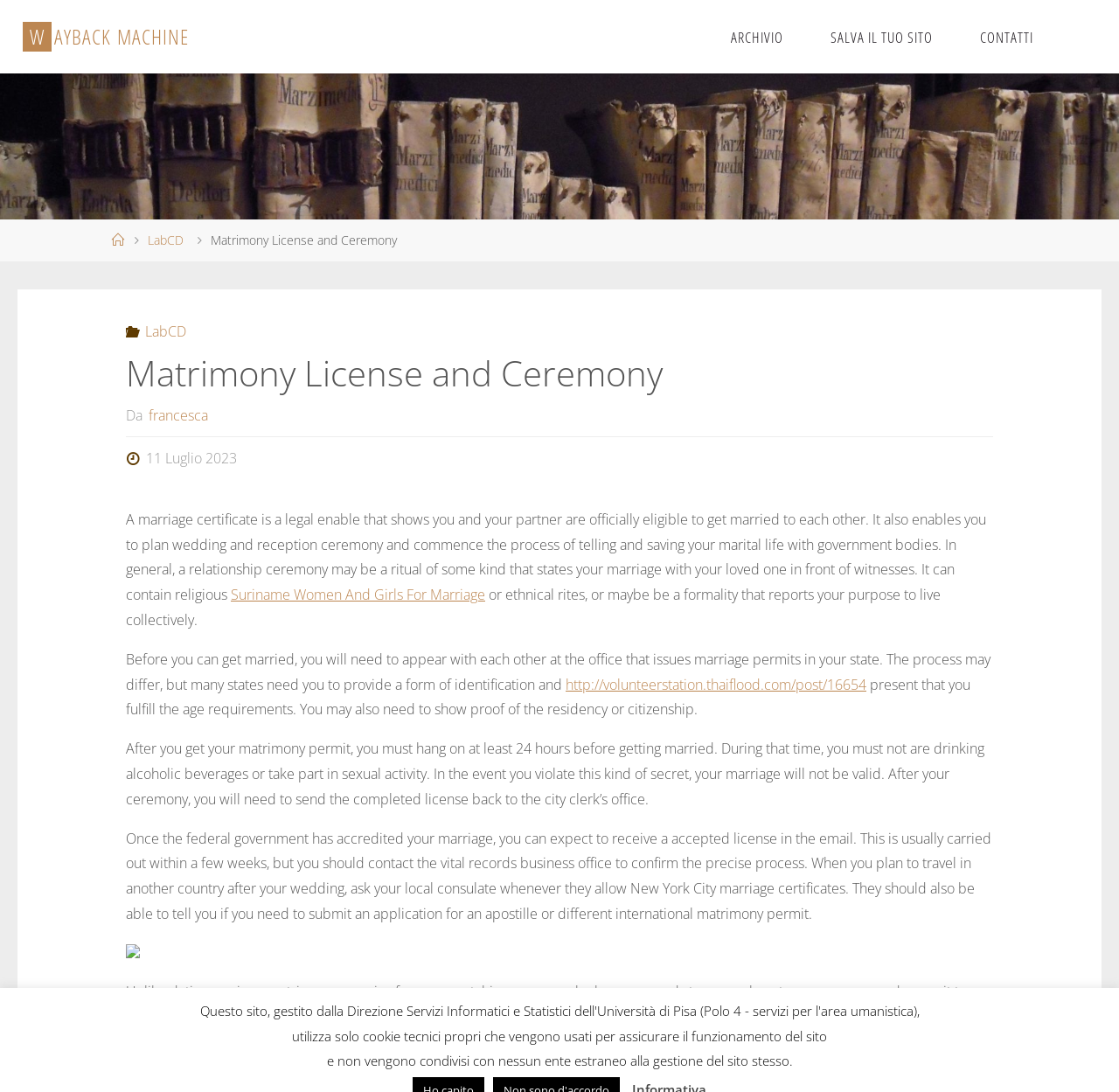Extract the main headline from the webpage and generate its text.

Matrimony License and Ceremony